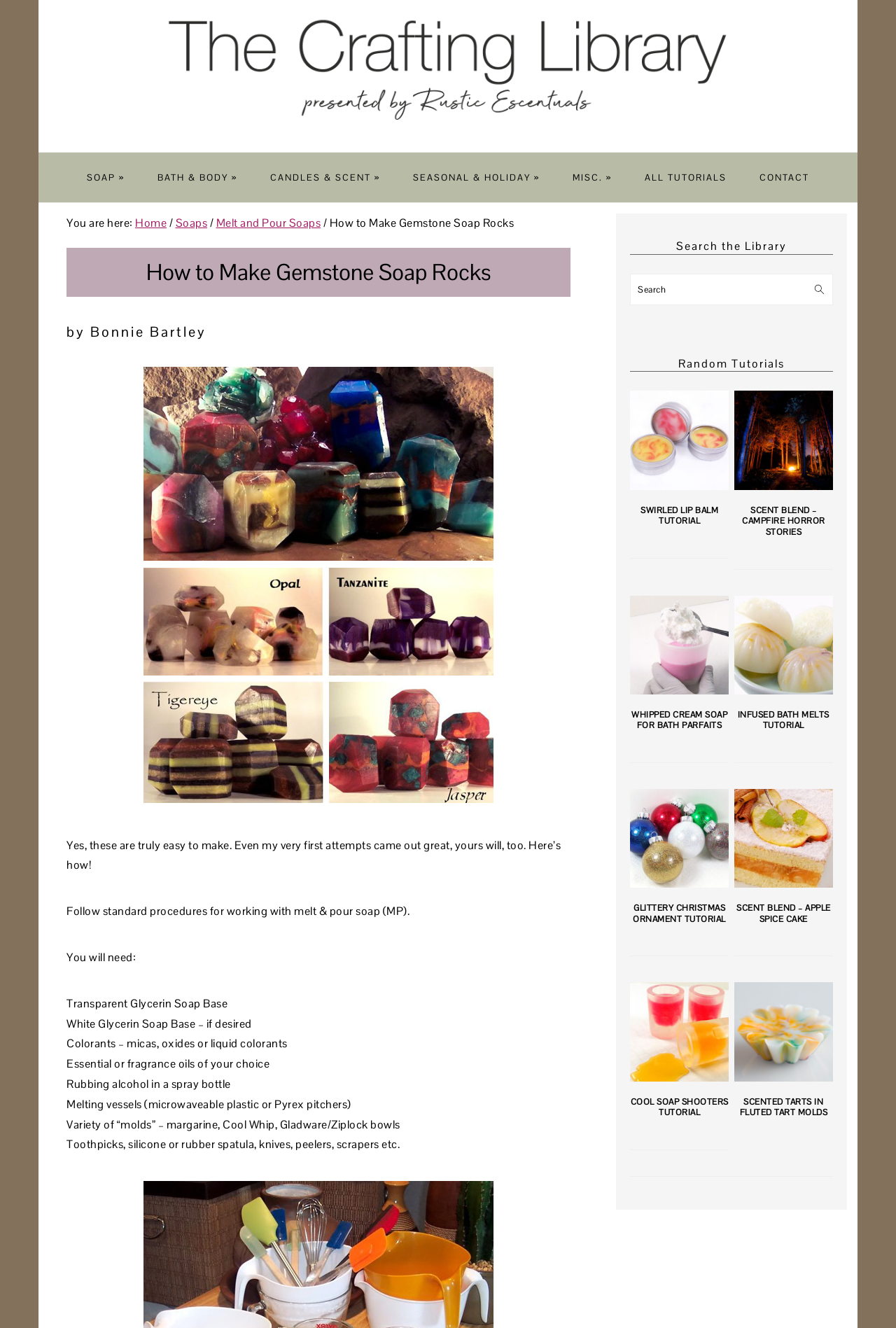Please identify the coordinates of the bounding box that should be clicked to fulfill this instruction: "Click on the 'CONTACT' link".

[0.831, 0.119, 0.92, 0.149]